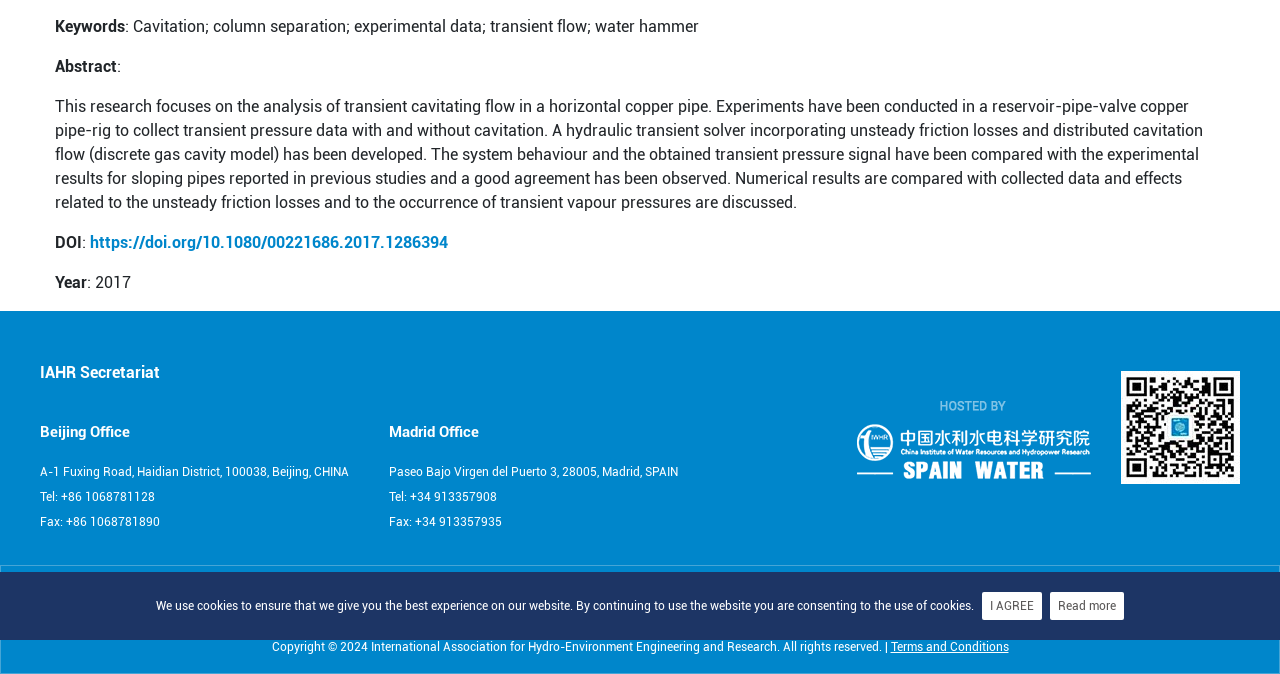Please determine the bounding box coordinates for the UI element described here. Use the format (top-left x, top-left y, bottom-right x, bottom-right y) with values bounded between 0 and 1: Read more

[0.82, 0.878, 0.878, 0.92]